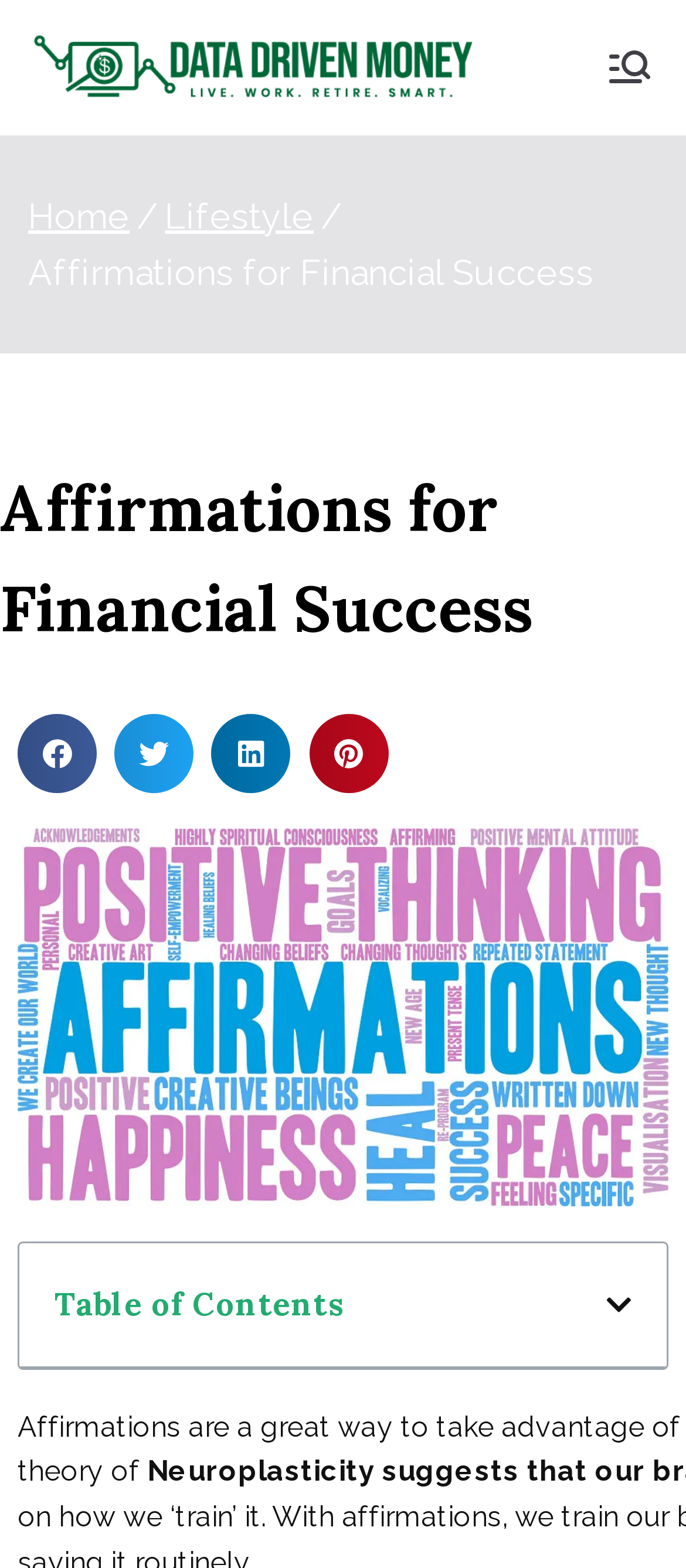Please locate the bounding box coordinates for the element that should be clicked to achieve the following instruction: "Share on facebook". Ensure the coordinates are given as four float numbers between 0 and 1, i.e., [left, top, right, bottom].

[0.026, 0.455, 0.141, 0.506]